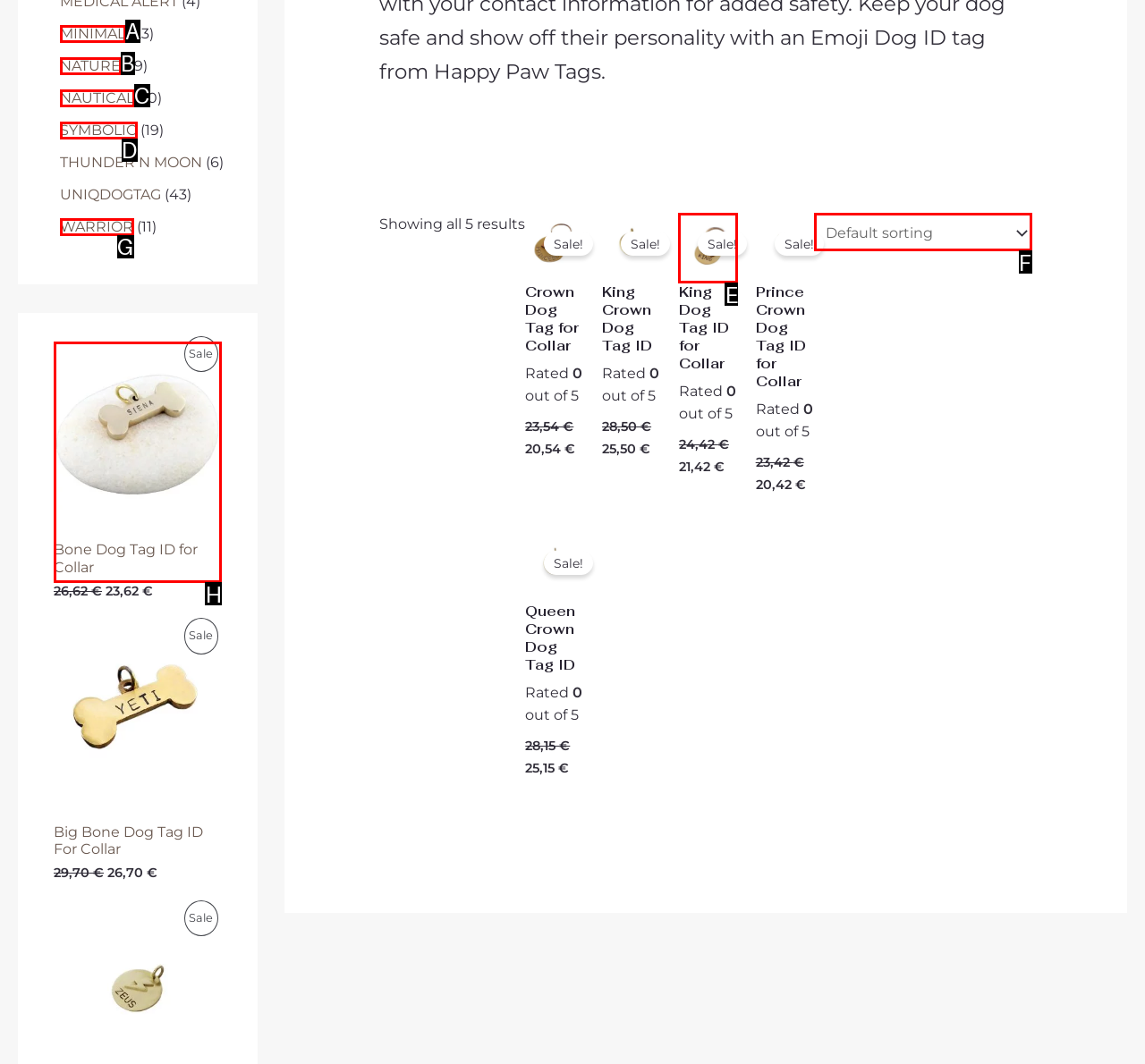Which option best describes: WARRIOR
Respond with the letter of the appropriate choice.

G